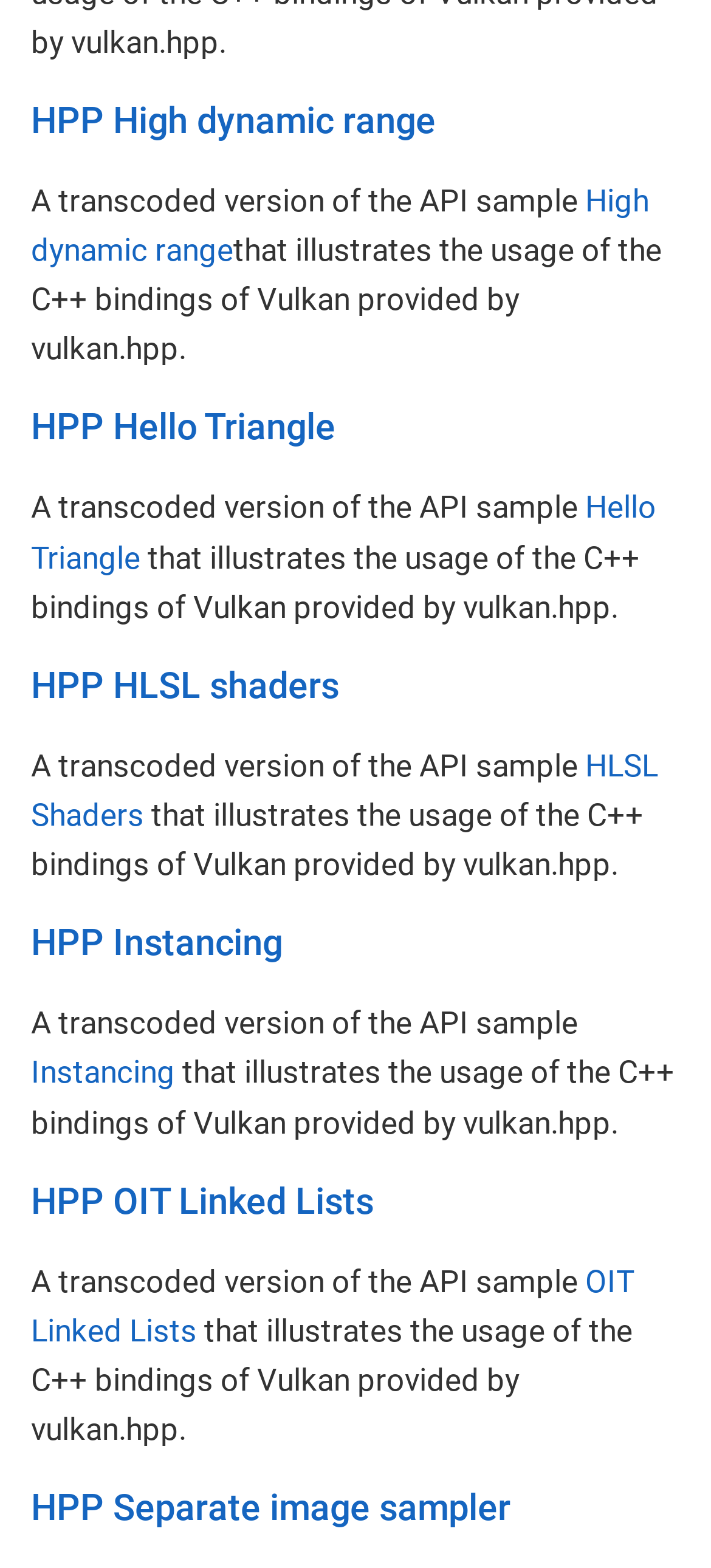Provide a thorough and detailed response to the question by examining the image: 
What is HPP High dynamic range about?

Based on the webpage, HPP High dynamic range is a sample that illustrates the usage of the C++ bindings of Vulkan provided by vulkan.hpp. This can be inferred from the static text that follows the heading 'HPP High dynamic range'.